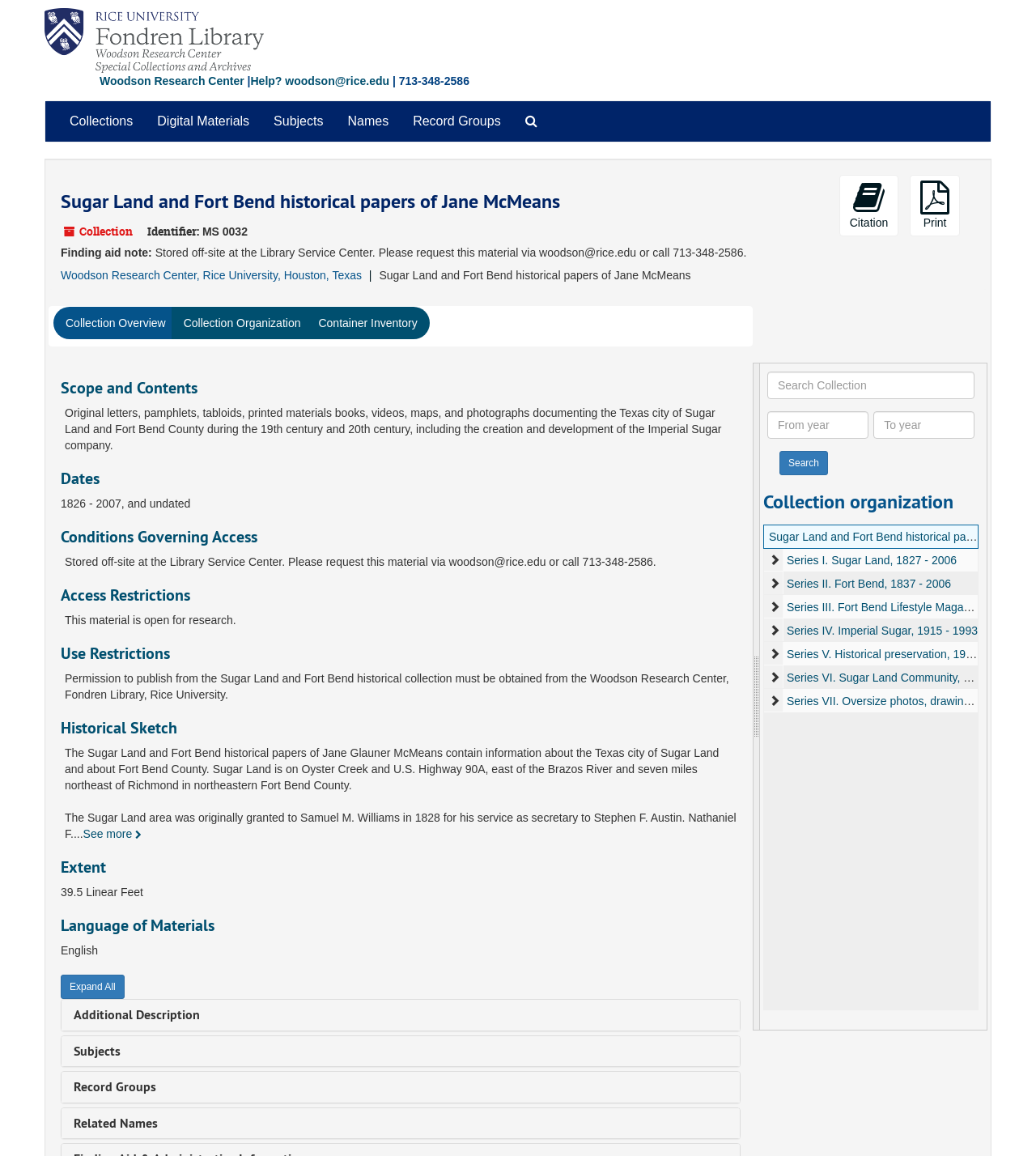Locate the bounding box coordinates of the element that needs to be clicked to carry out the instruction: "Search the collection". The coordinates should be given as four float numbers ranging from 0 to 1, i.e., [left, top, right, bottom].

[0.74, 0.322, 0.793, 0.347]